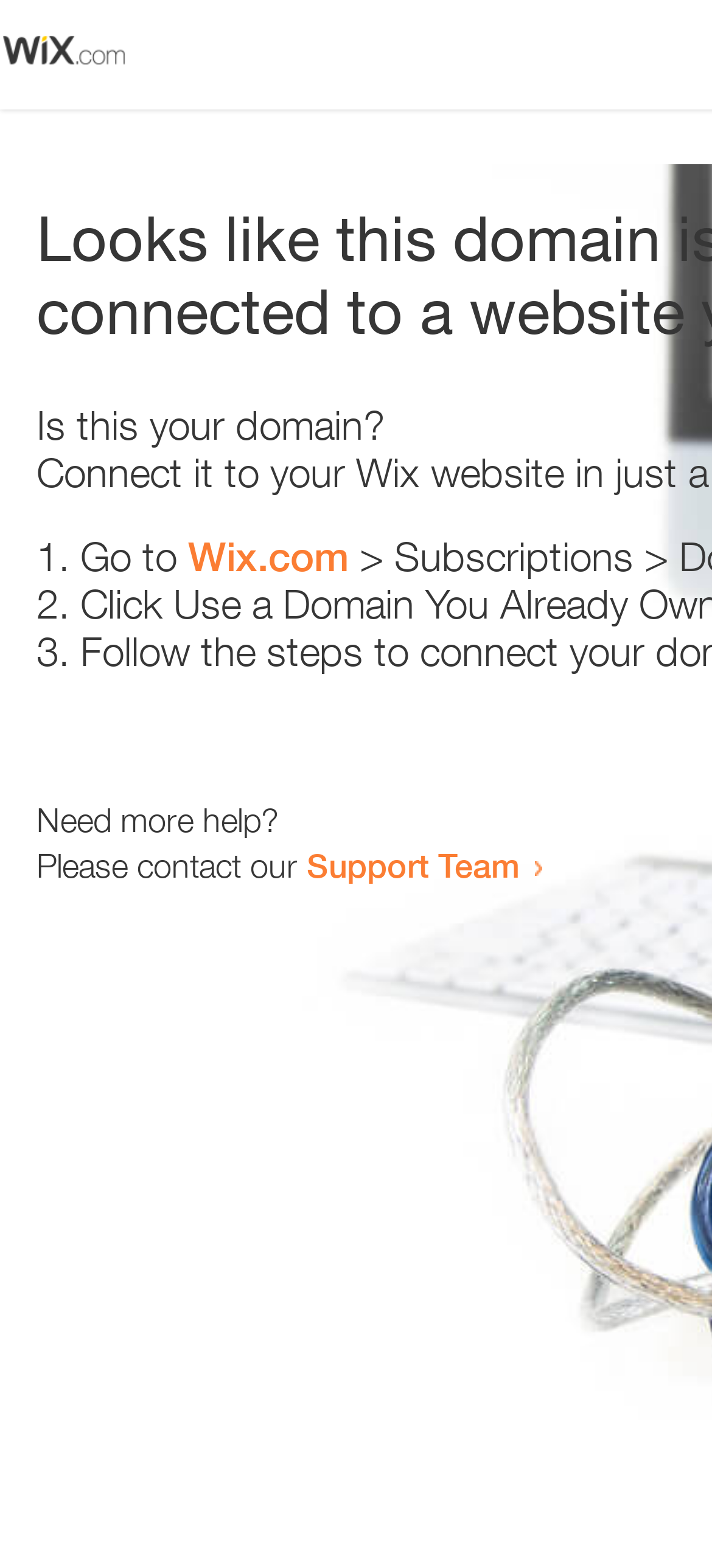Who to contact for more help?
Please answer using one word or phrase, based on the screenshot.

Support Team